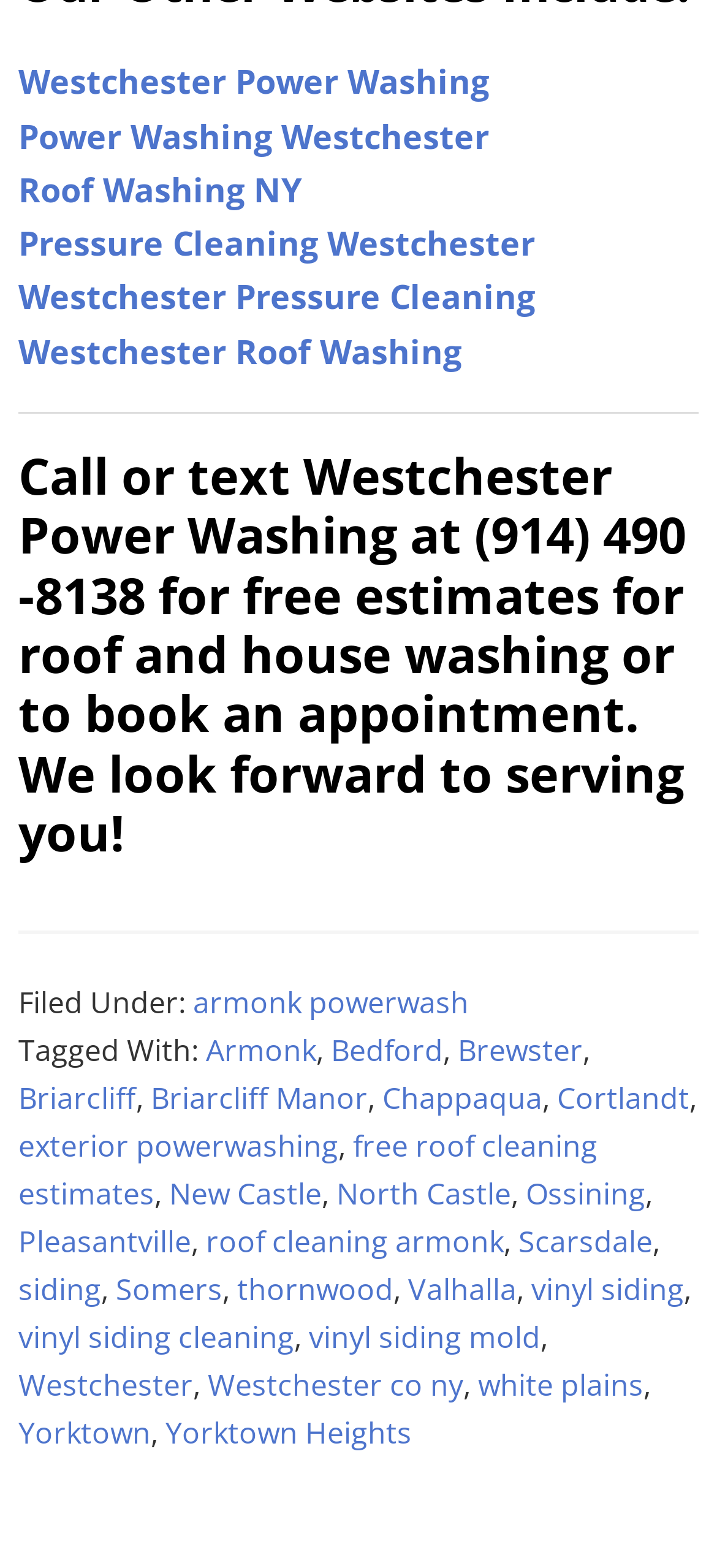What is the purpose of Westchester Power Washing?
Please give a detailed and thorough answer to the question, covering all relevant points.

The purpose of Westchester Power Washing can be inferred from the heading element, which mentions 'free estimates for roof and house washing or to book an appointment'. This suggests that the company provides services related to roof and house washing.